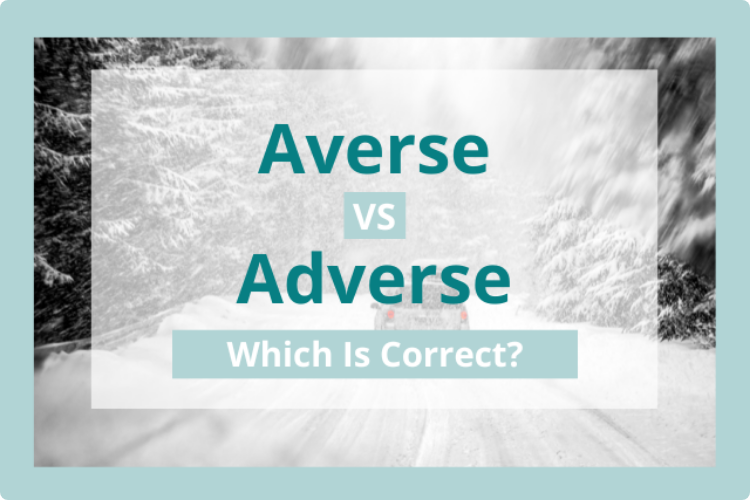Explain what is happening in the image with as much detail as possible.

The image presents a visually engaging comparison between the terms "Averse" and "Adverse," set against a snowy landscape that complements the themes of resistance and negative conditions. The words "Averse" and "Adverse" are prominently displayed in a bold font, providing a direct visual cue for the viewer to understand the distinction between the two. Below, the text “Which Is Correct?” invites the audience to consider the proper usage of these two terms. This design effectively merges weather imagery with linguistic exploration, emphasizing the nuances of meaning between an adjective and a verb commonly associated with negative contexts.